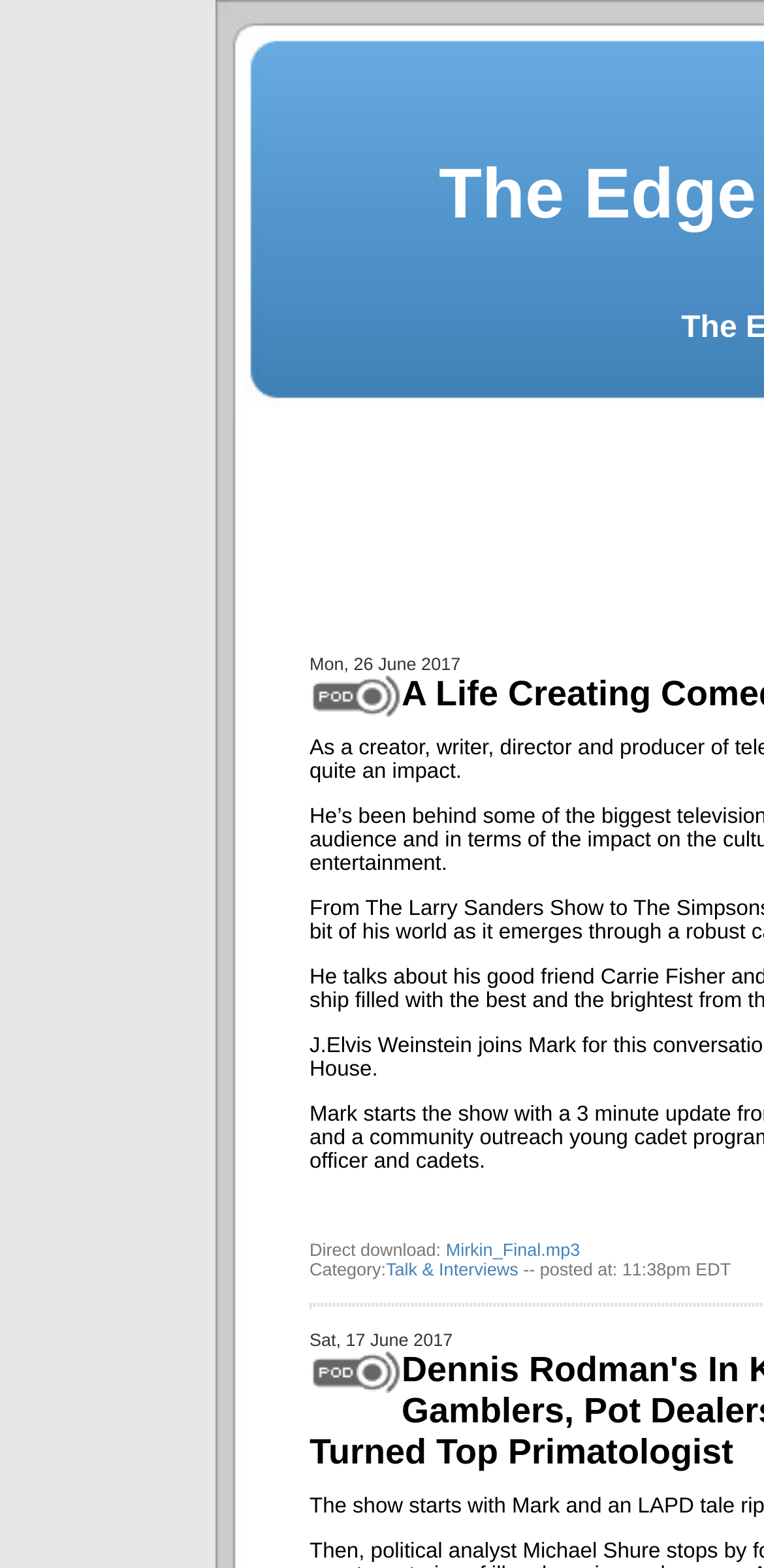How many images are present on the webpage?
Answer the question with a detailed explanation, including all necessary information.

There are two image elements present on the webpage, one with bounding box coordinates [0.405, 0.43, 0.526, 0.457] and another with bounding box coordinates [0.405, 0.861, 0.526, 0.888].